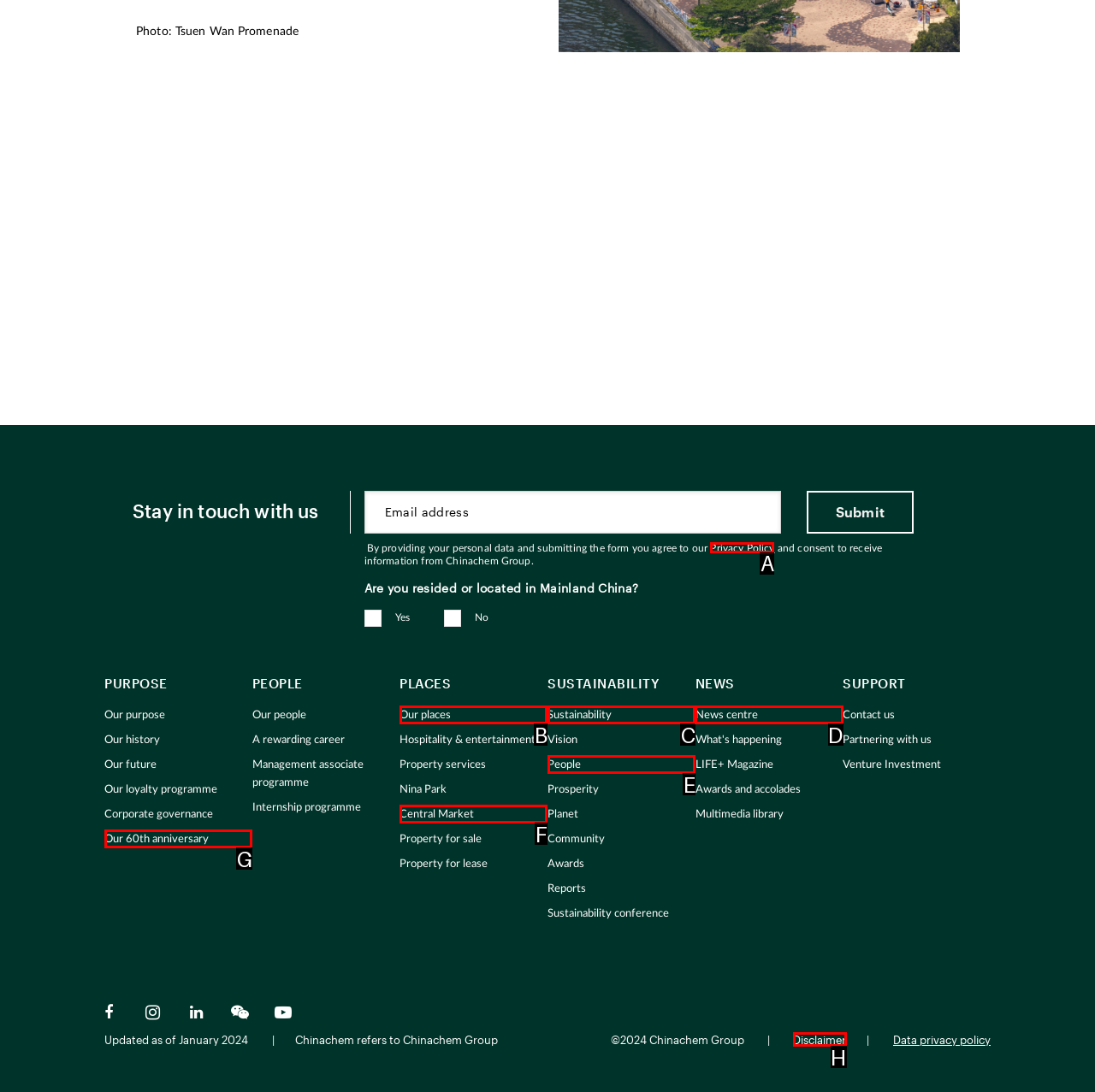Identify the correct option to click in order to complete this task: Read the privacy policy
Answer with the letter of the chosen option directly.

A